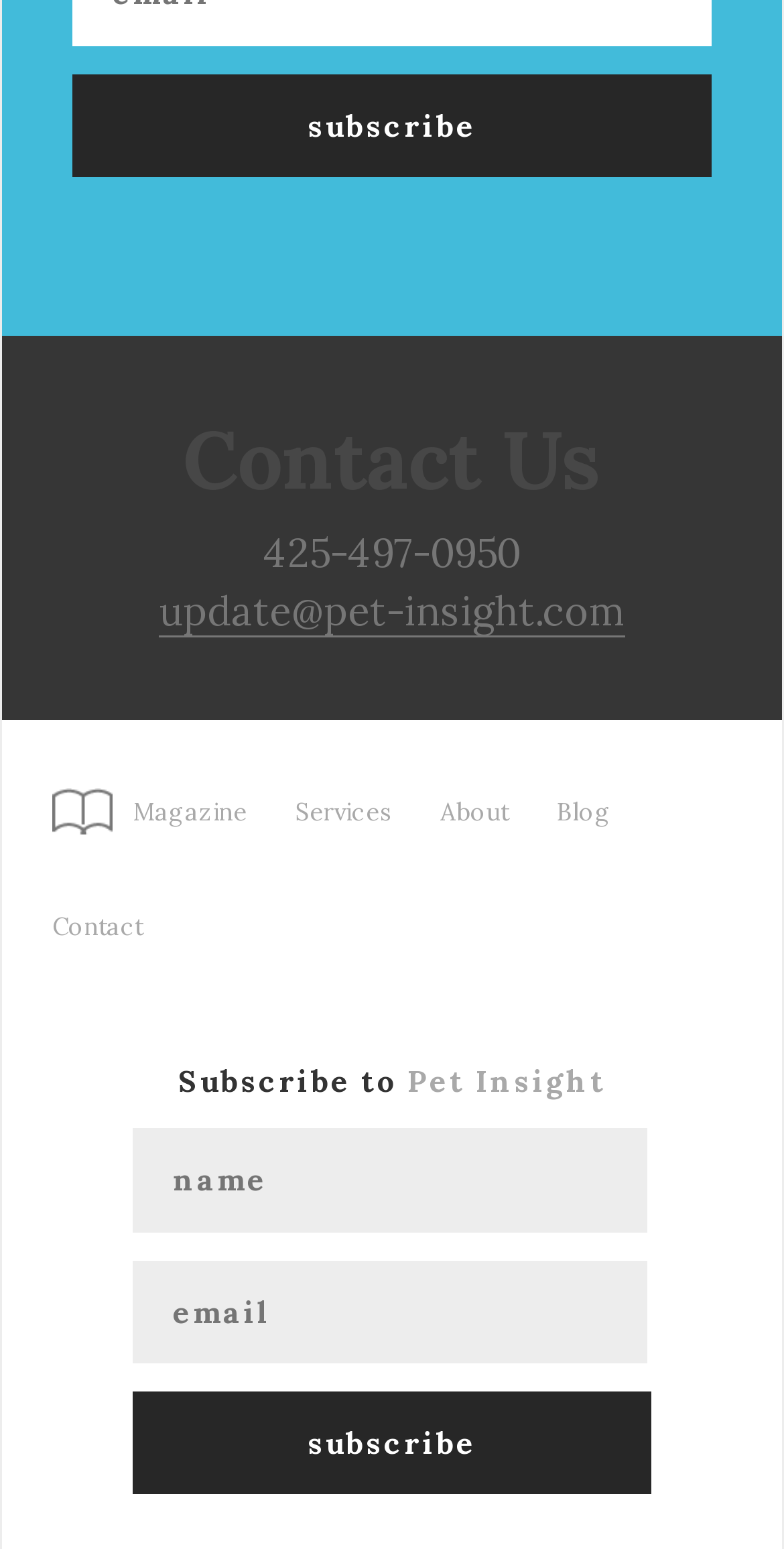Locate the bounding box coordinates of the area to click to fulfill this instruction: "Enter your name". The bounding box should be presented as four float numbers between 0 and 1, in the order [left, top, right, bottom].

[0.169, 0.728, 0.831, 0.795]